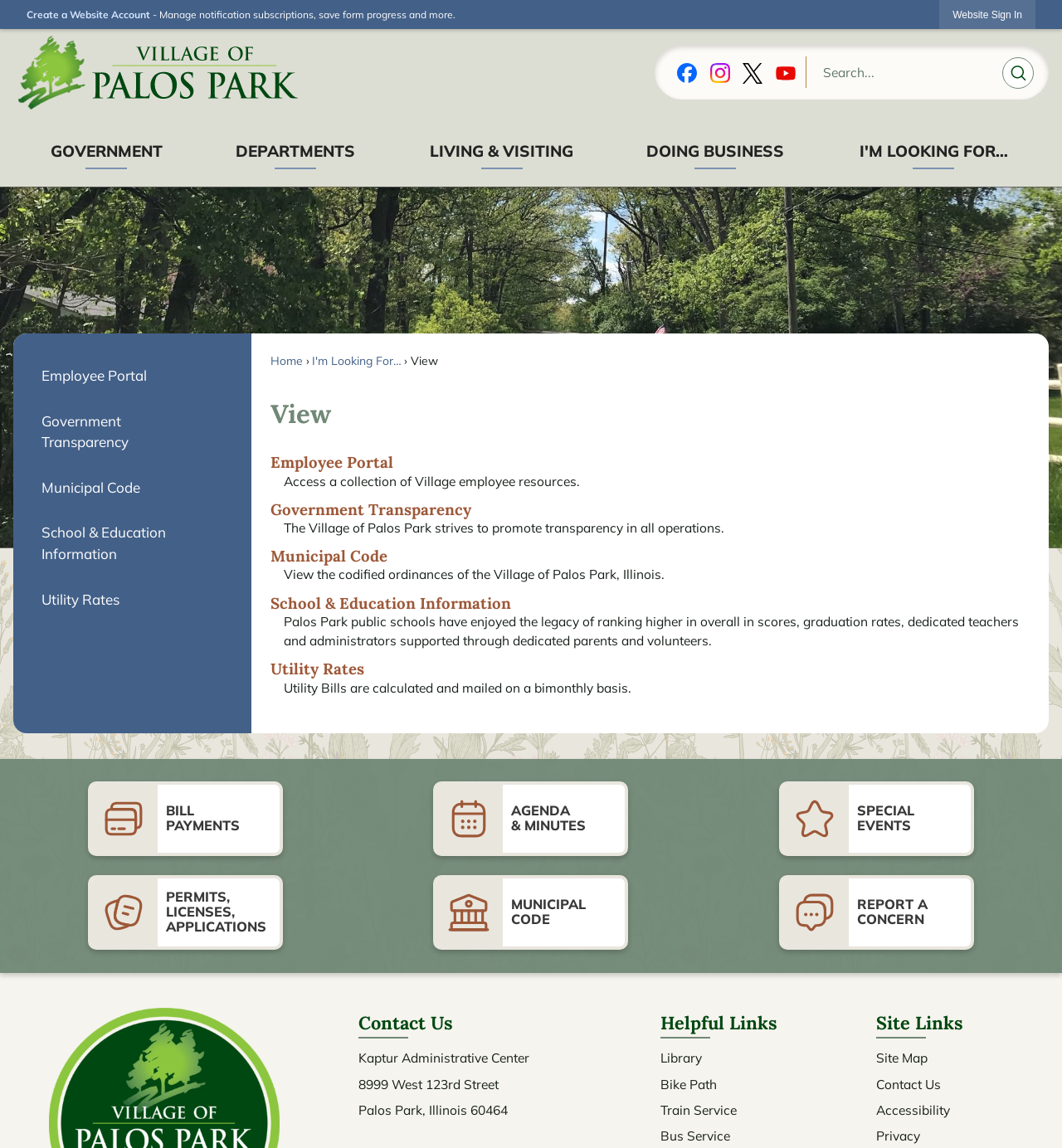Give a detailed overview of the webpage's appearance and contents.

The webpage is for the Village of Palos Park, Illinois, and it appears to be a municipal government website. At the top of the page, there is a navigation menu with links to "Skip to Main Content", "Create a Website Account", and "Website Sign In". Below this, there is a horizontal menu with options for "GOVERNMENT", "DEPARTMENTS", "LIVING & VISITING", "DOING BUSINESS", and "I'M LOOKING FOR…".

To the right of the horizontal menu, there are social media links for Facebook, Instagram, X, and YouTube. Below this, there is a search bar with a "Go to Site Search" button.

The main content of the page is divided into two columns. The left column has a vertical menu with links to "Employee Portal", "Government Transparency", "Municipal Code", "School & Education Information", and "Utility Rates". Each of these links has a brief description below it.

The right column has a series of links to various pages, including "BILL PAYMENTS", "PERMITS, LICENSES, APPLICATIONS", "AGENDA & MINUTES", "MUNICIPAL CODE", "SPECIAL EVENTS", and "REPORT A CONCERN". Each of these links is accompanied by a table layout.

At the bottom of the page, there is a "Contact Us" section with the address of the Kaptur Administrative Center, and a "Helpful Links" section with a link to the Library.